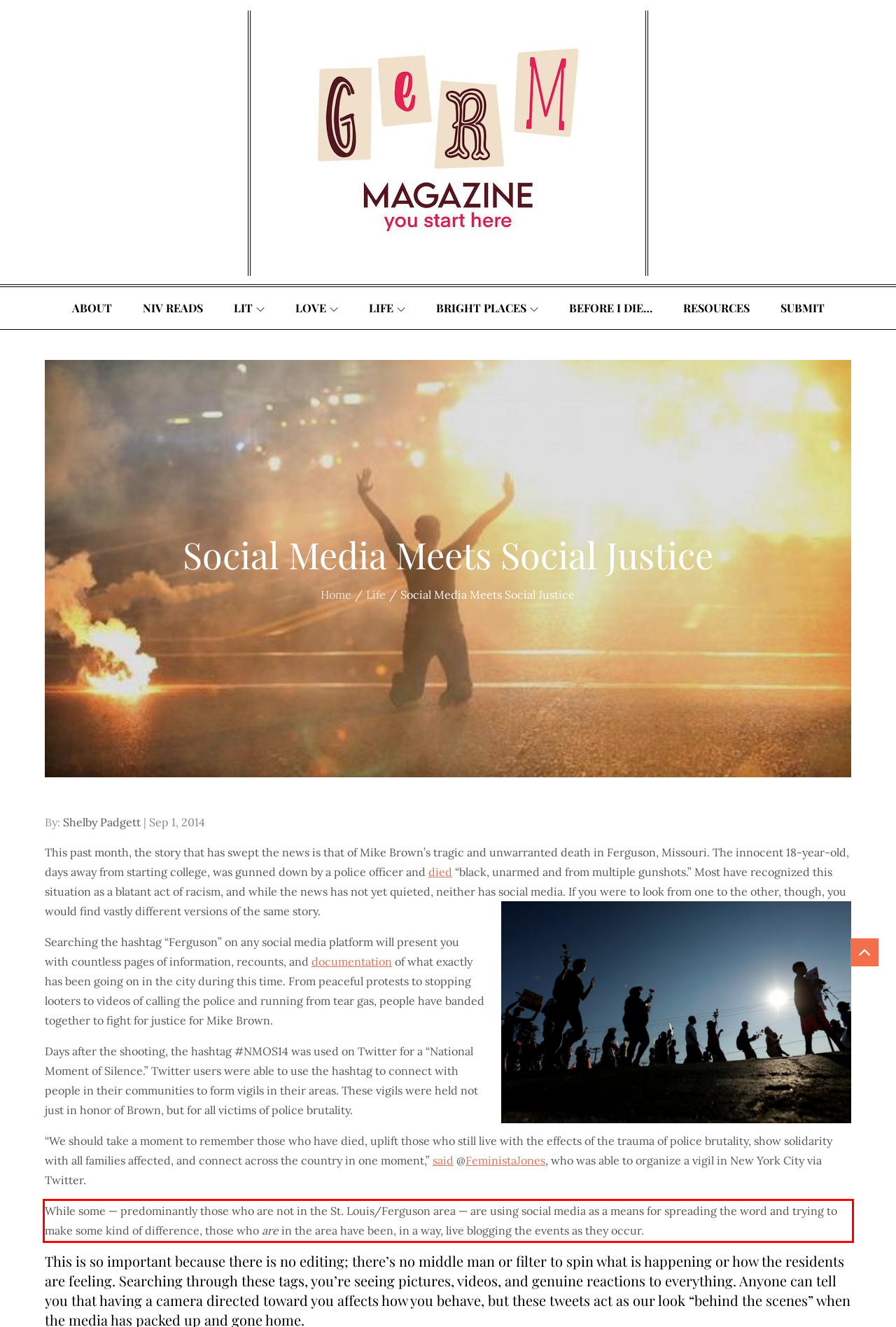You are given a screenshot showing a webpage with a red bounding box. Perform OCR to capture the text within the red bounding box.

While some — predominantly those who are not in the St. Louis/Ferguson area — are using social media as a means for spreading the word and trying to make some kind of difference, those who are in the area have been, in a way, live blogging the events as they occur.